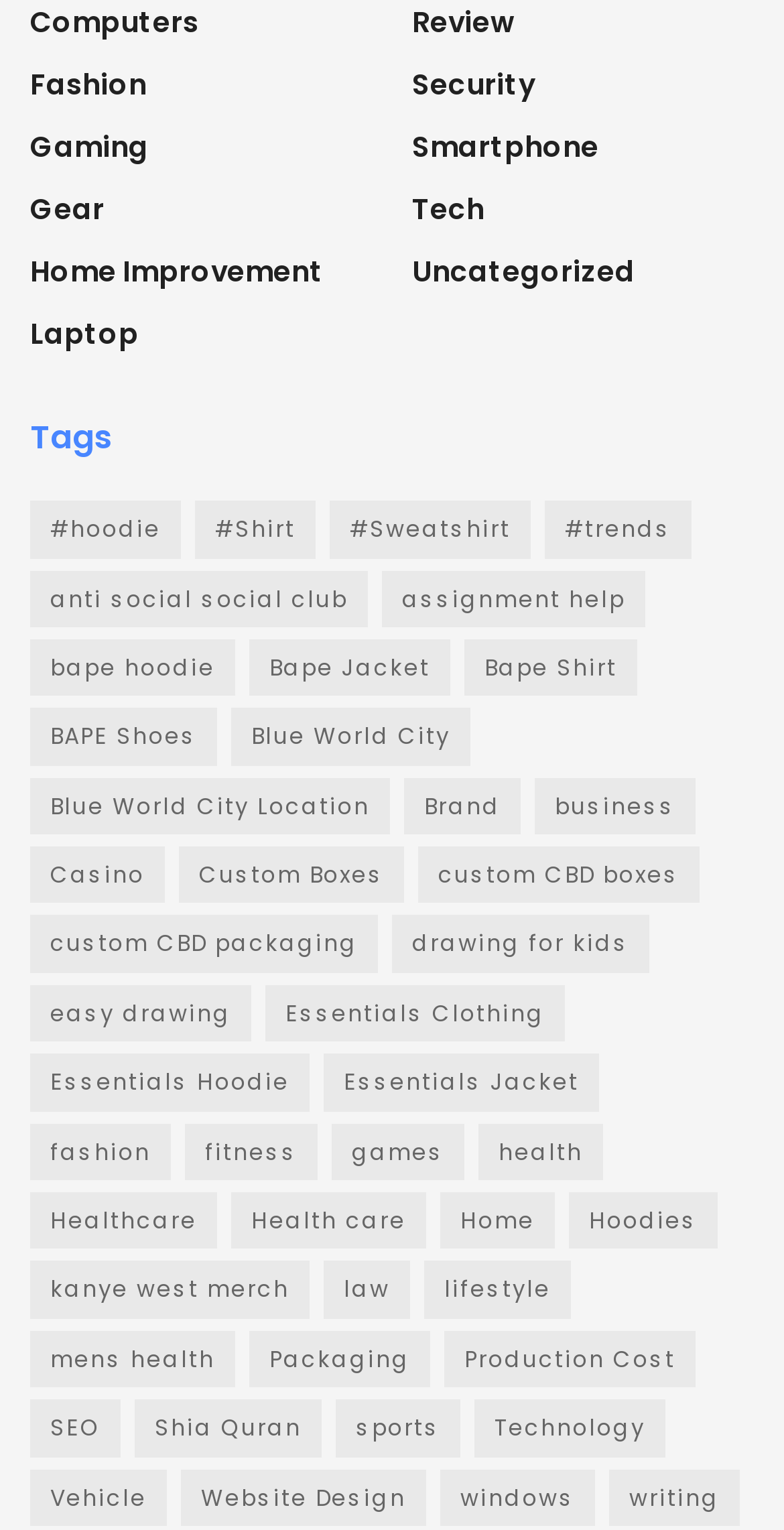Please answer the following query using a single word or phrase: 
What is the second most popular tag on the webpage?

business